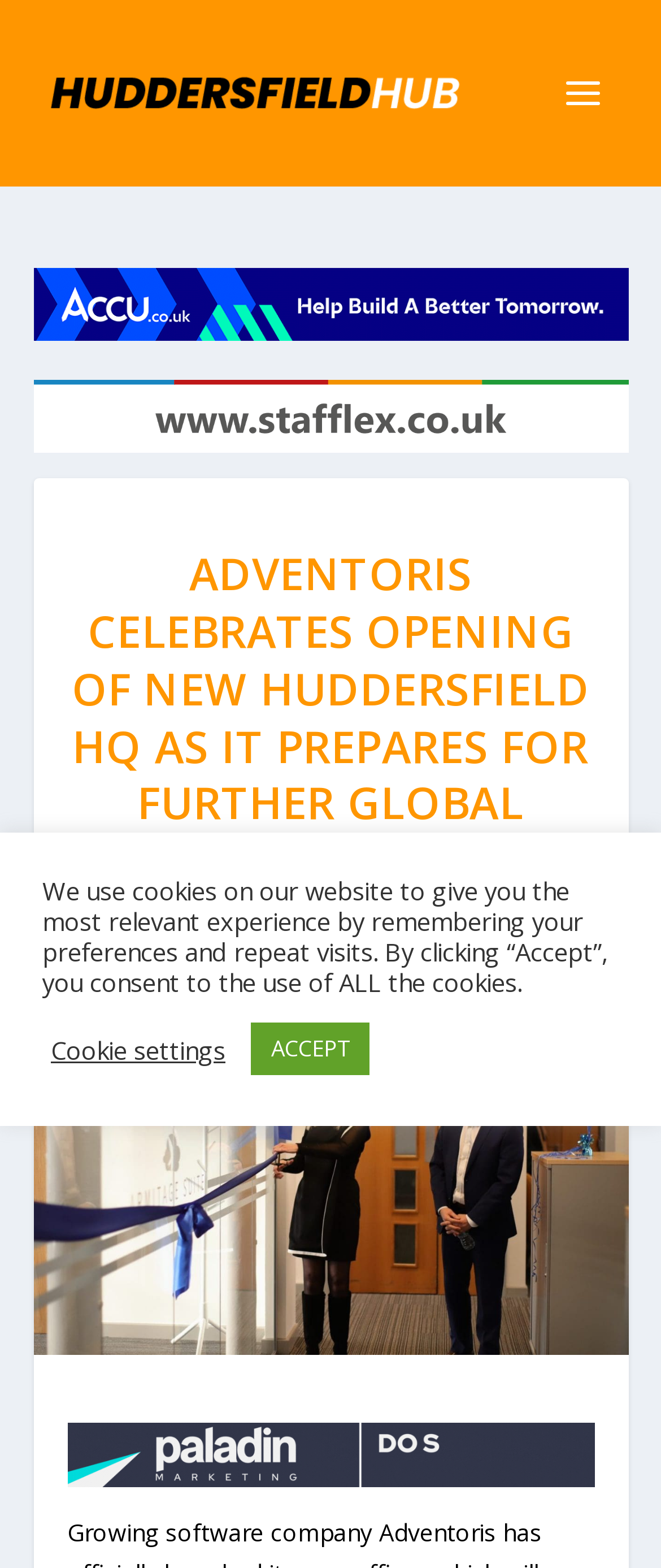When was the article posted?
Provide a well-explained and detailed answer to the question.

The date of the article can be found by looking at the text 'Jan 23, 2024' which is located near the author's name and the category of the article.